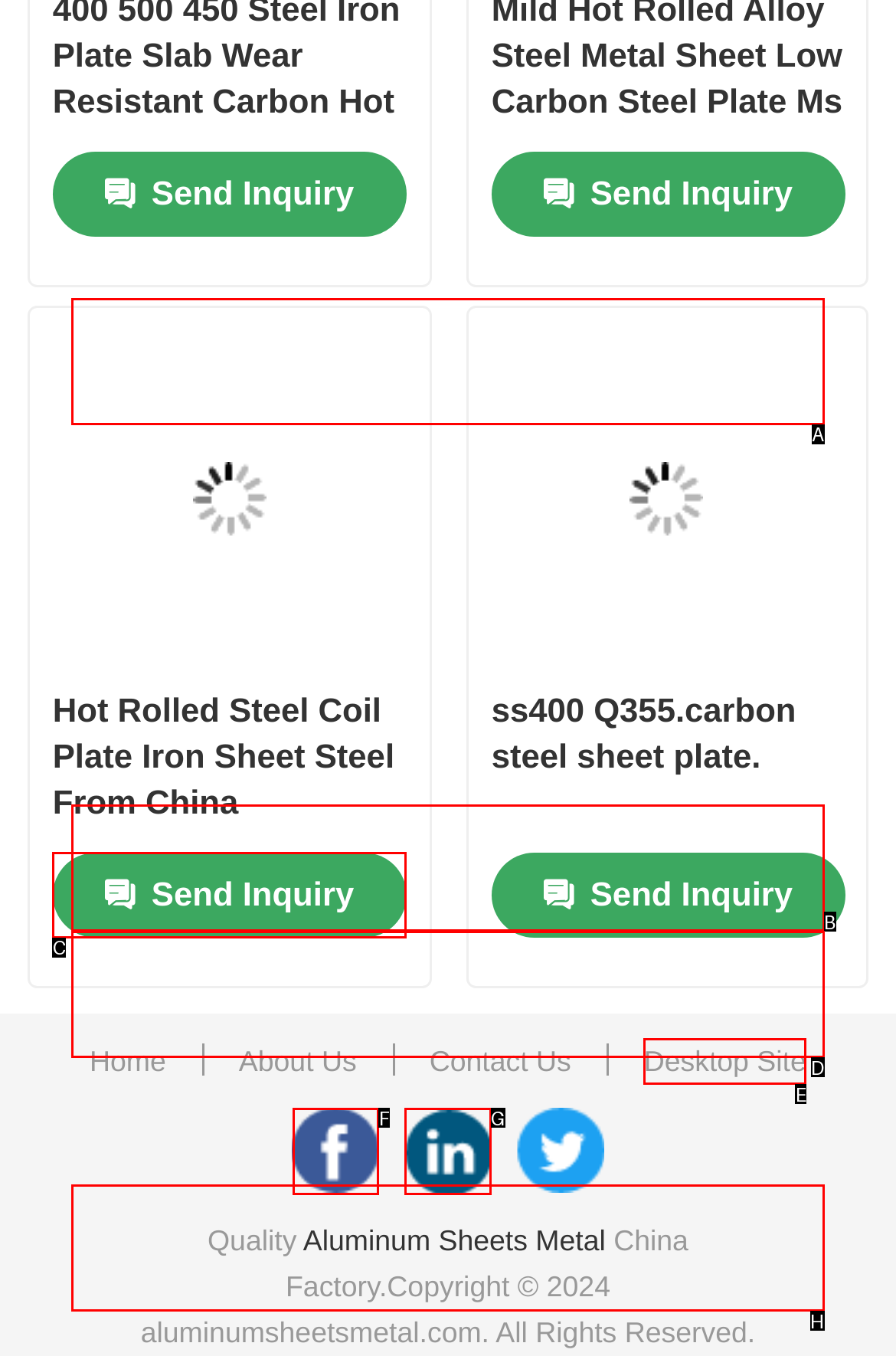Point out which UI element to click to complete this task: Go to 'About Us' page
Answer with the letter corresponding to the right option from the available choices.

A